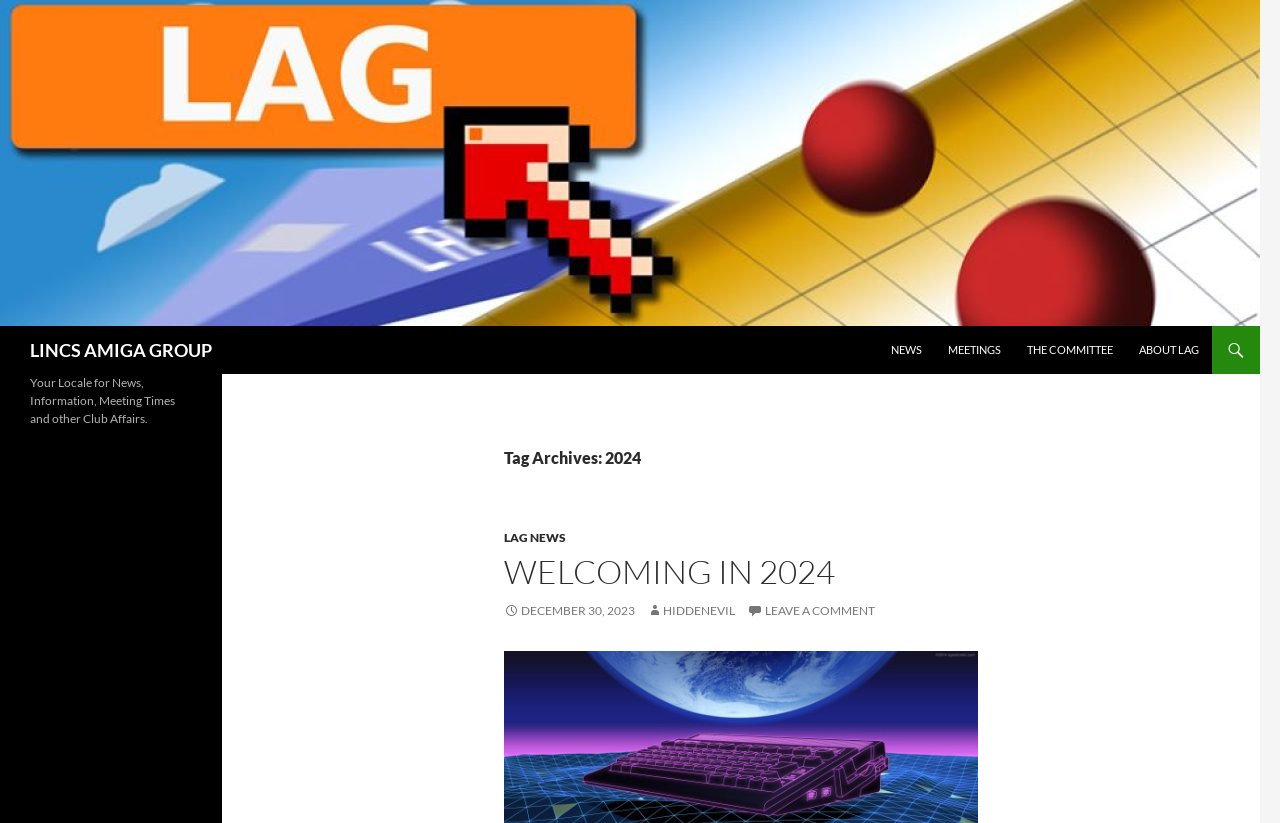Describe all the visual and textual components of the webpage comprehensively.

The webpage is about the LINCS AMIGA GROUP, with the title "2024" prominently displayed at the top. Below the title, there is a large image that spans almost the entire width of the page, also bearing the group's name. 

To the right of the image, there is a heading that reads "LINCS AMIGA GROUP" and a link with the same text. Below this, there are several links, including "Search", "SKIP TO CONTENT", "NEWS", "MEETINGS", "THE COMMITTEE", and "ABOUT LAG", which are arranged horizontally and take up a significant portion of the page.

Further down, there is a section with a heading that reads "Tag Archives: 2024". Below this, there are several links and headings, including "LAG NEWS", "WELCOMING IN 2024", and a link with a date "DECEMBER 30, 2023". There are also some icons, including a clock and a comment symbol, which are accompanied by links.

On the left side of the page, there is a heading that reads "Your Locale for News, Information, Meeting Times and other Club Affairs." This heading is positioned below the main title and image.